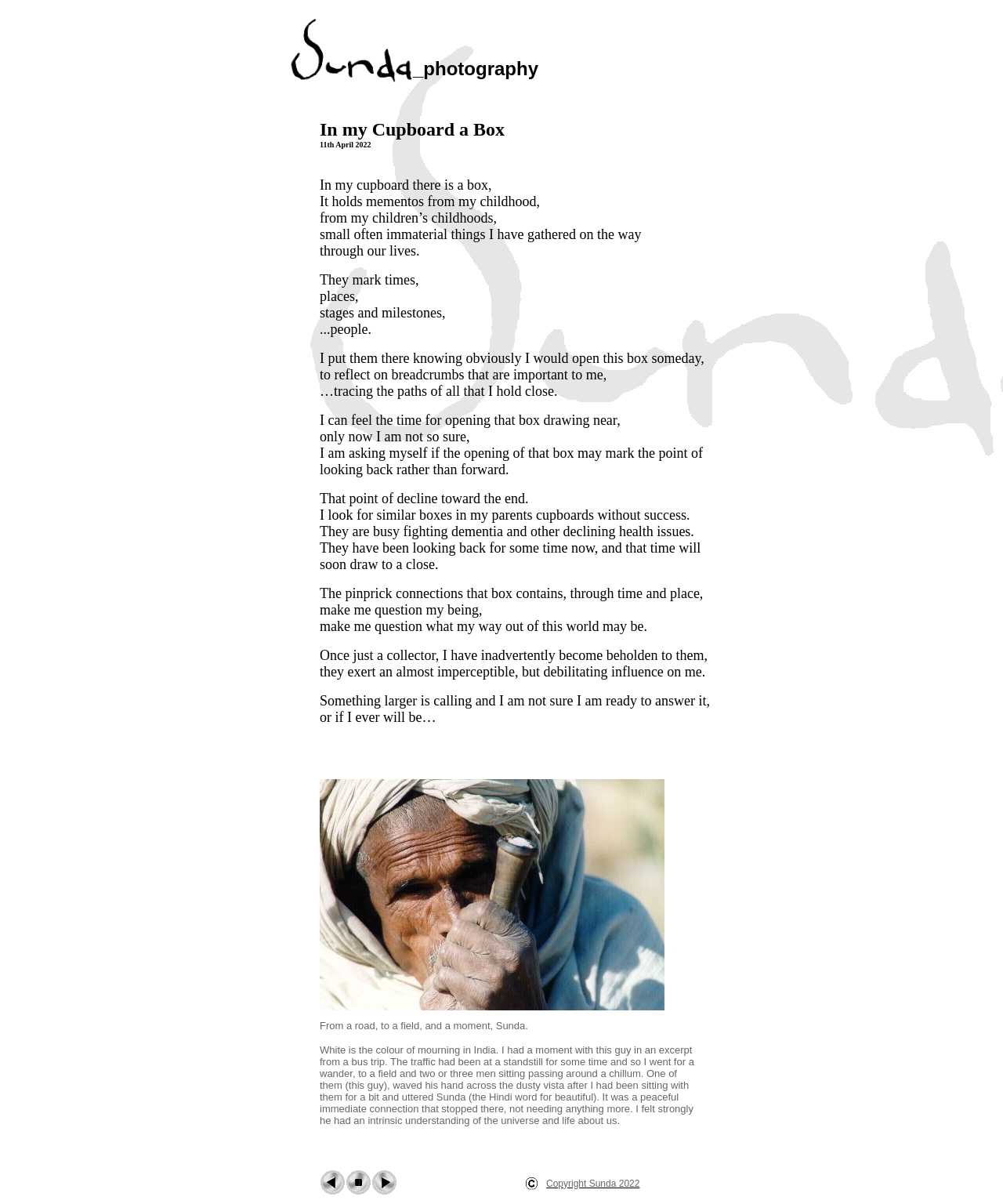Determine the bounding box coordinates for the HTML element described here: "Copyright Sunda 2022".

[0.545, 0.976, 0.638, 0.987]